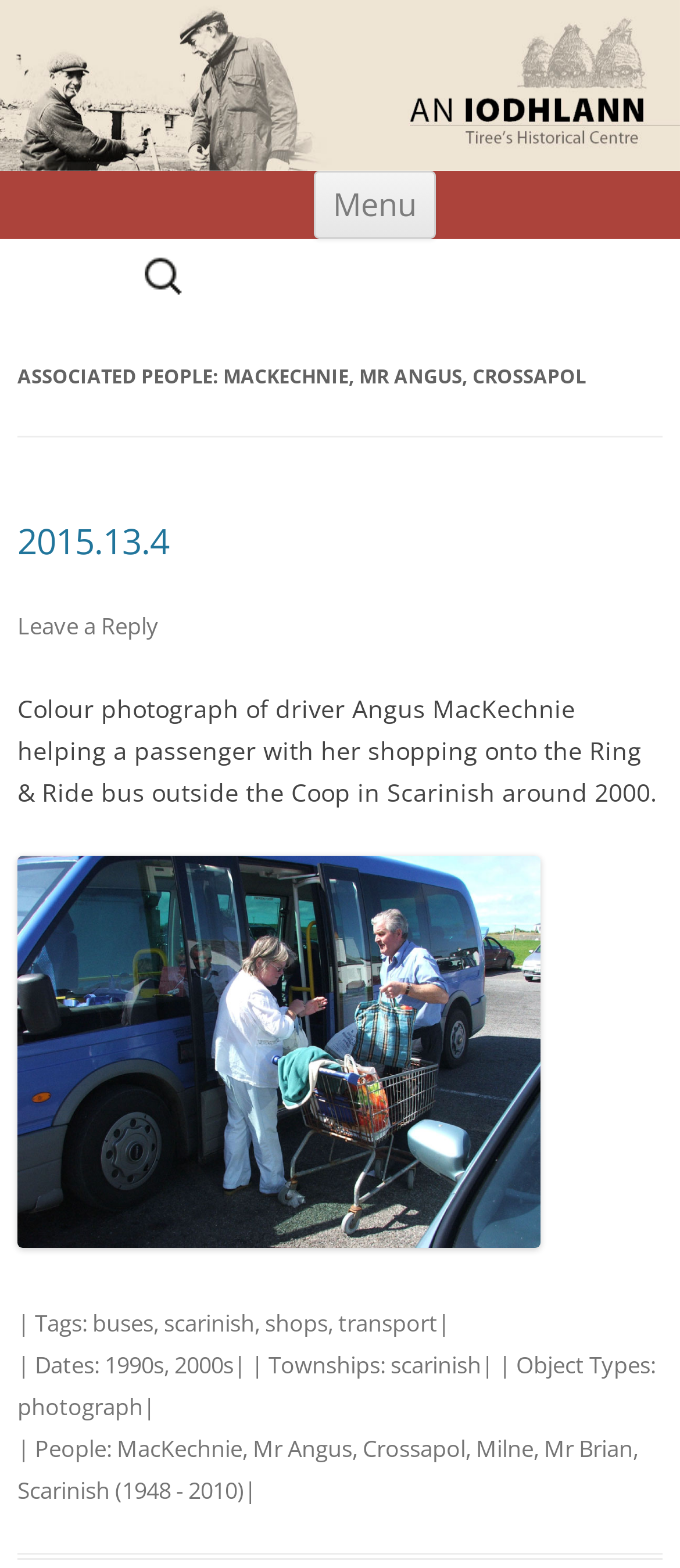What is the object type of the image V158?
Offer a detailed and exhaustive answer to the question.

The question asks for the object type of the image V158, which can be found in the link element with the text 'photograph' in the footer section.